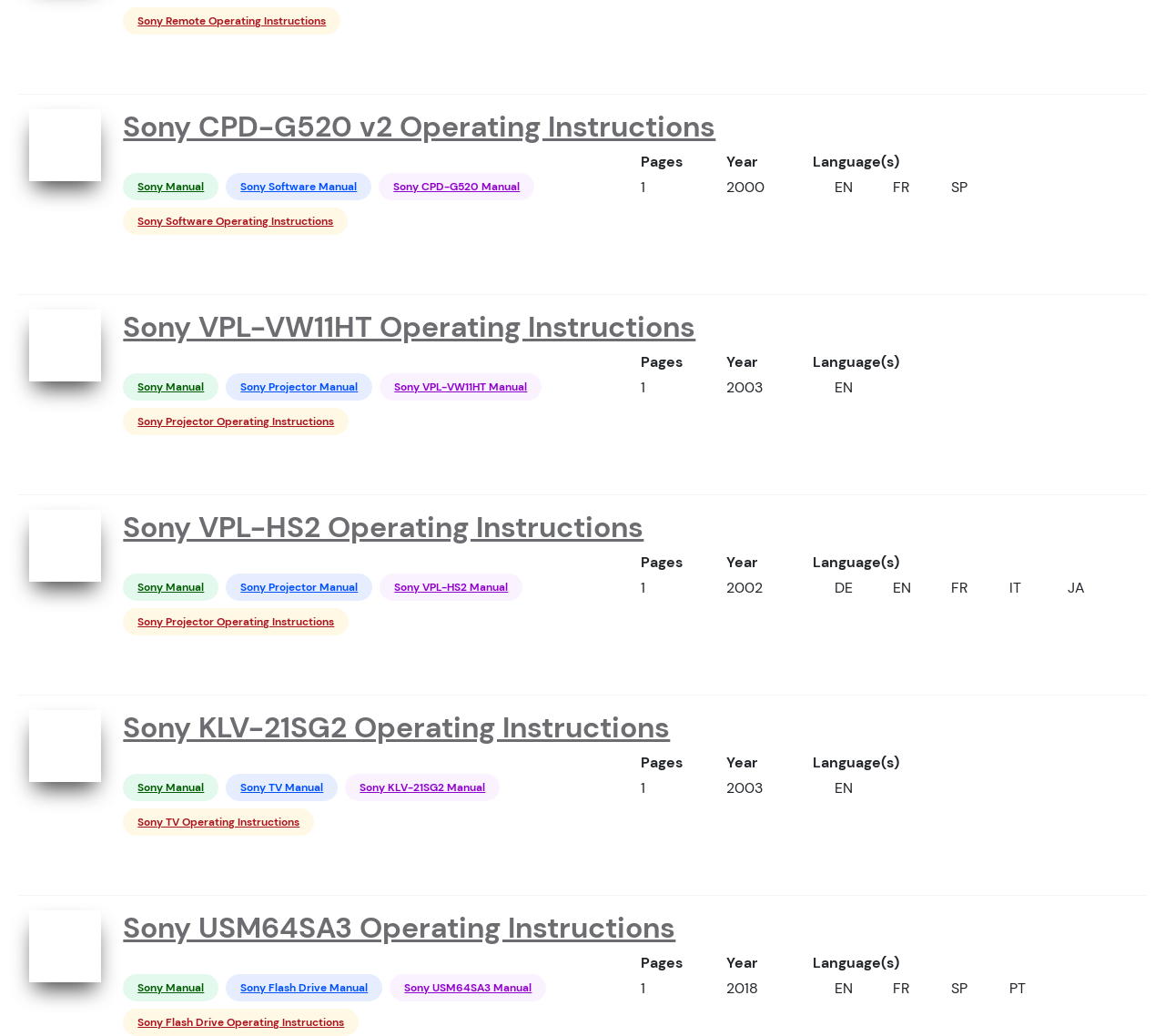Locate the bounding box coordinates of the element that should be clicked to execute the following instruction: "Click the 'Sony VPL-HS2 Operating Instructions' link".

[0.025, 0.516, 0.087, 0.535]